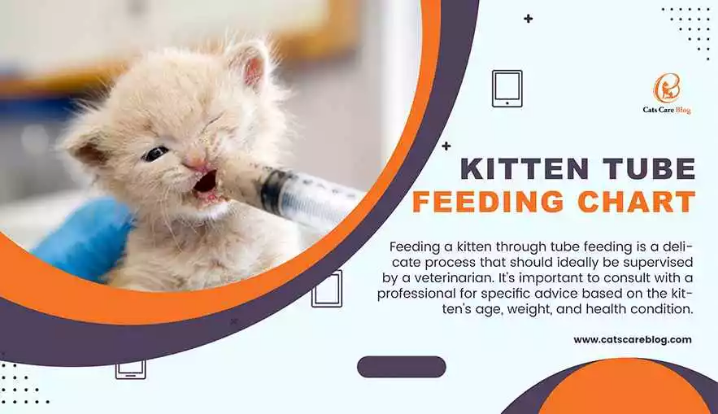Who should supervise tube feeding?
Based on the visual content, answer with a single word or a brief phrase.

Veterinarian